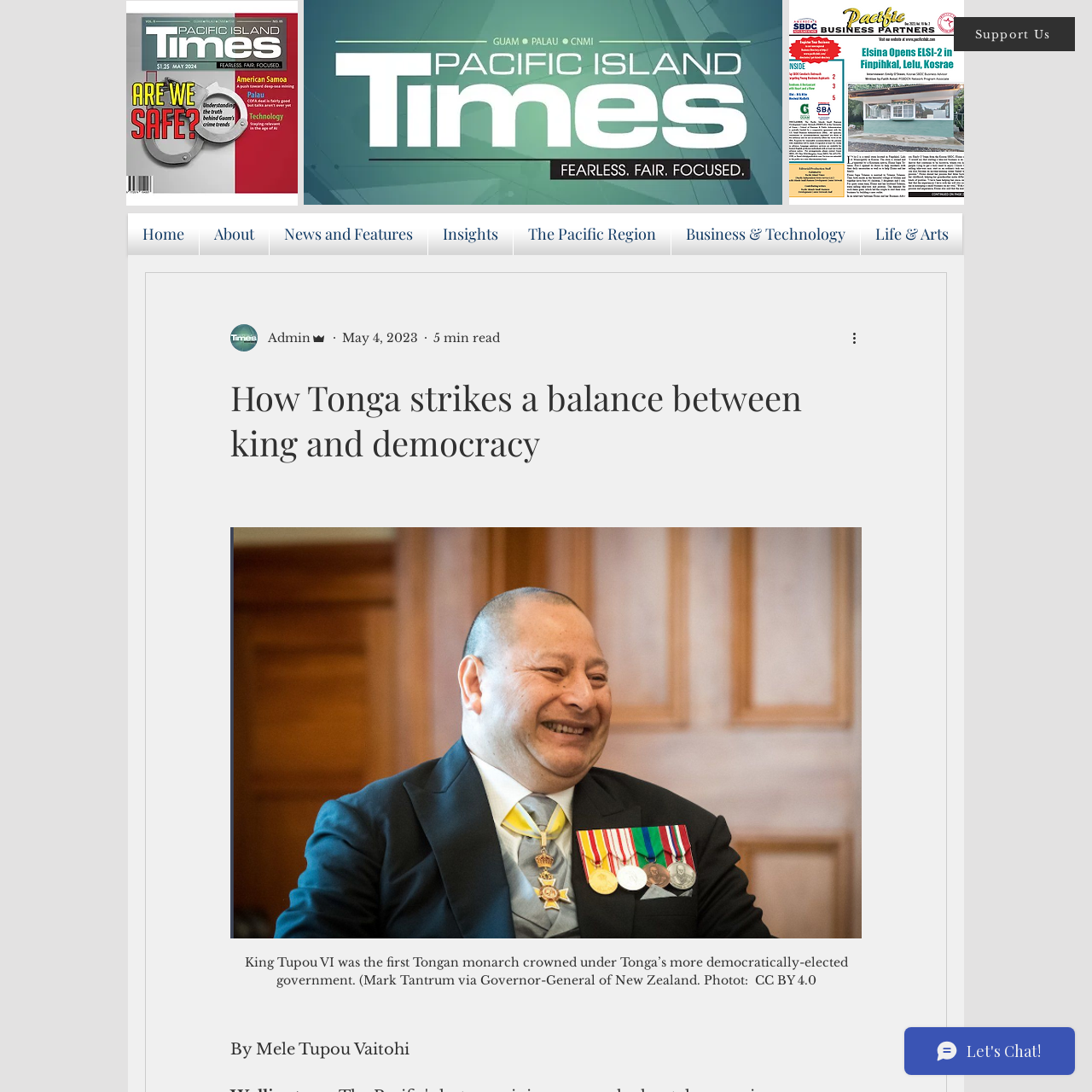What is the author of the article?
Please respond to the question with a detailed and informative answer.

I looked at the article content and found the author's name mentioned as 'Mele Tupou Vaitohi'.